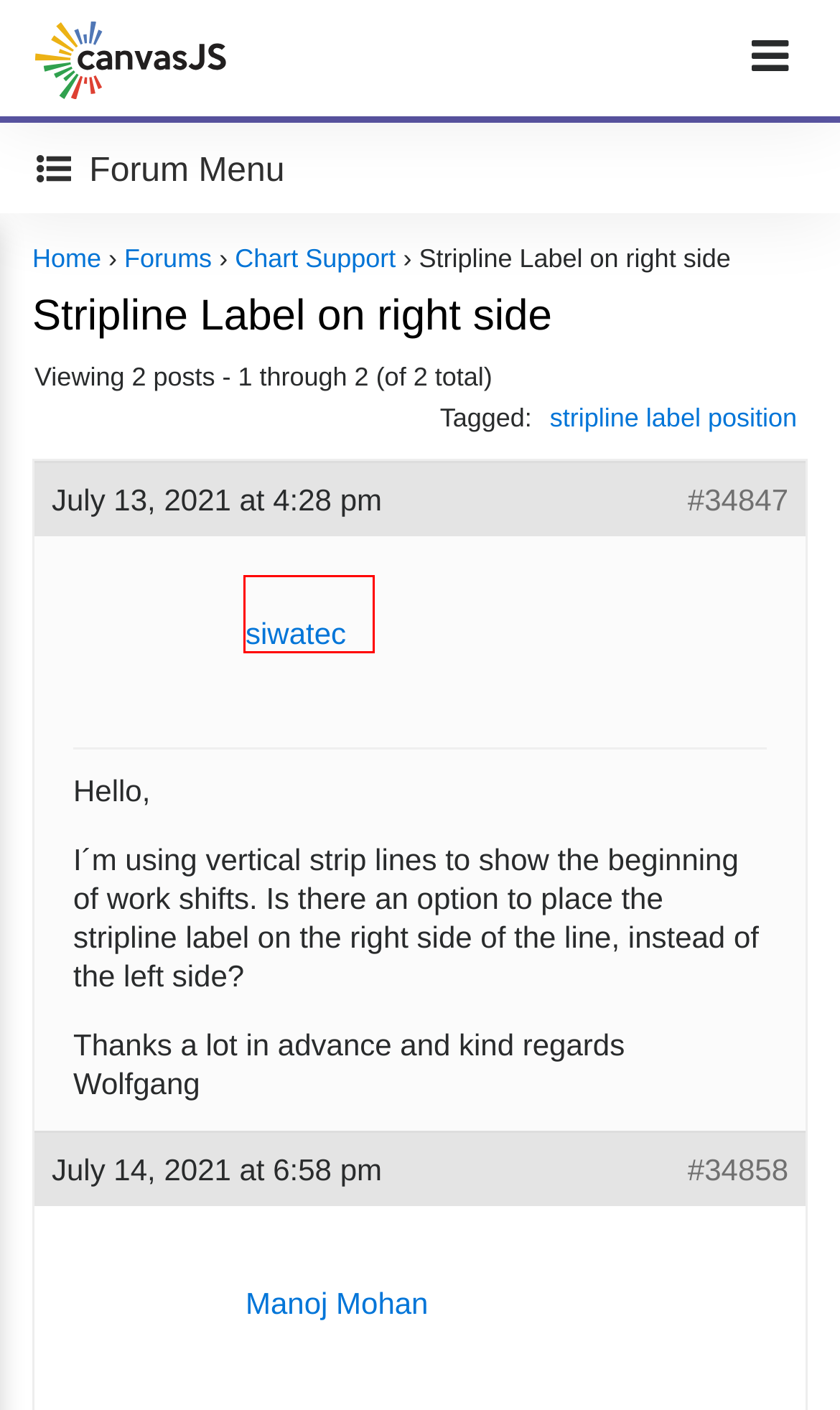Review the screenshot of a webpage which includes a red bounding box around an element. Select the description that best fits the new webpage once the element in the bounding box is clicked. Here are the candidates:
A. JavaScript Stock Chart Library with 10x Performance
B. Manoj Mohan's Profiles | CanvasJS
C. Beautiful HTML5 Charts & Graphs | 10x Fast | Simple API
D. Support Forums | CanvasJS
E. ASP.NET MVC Chart Samples & Tutorials | CanvasJS Charts
F. Chart Support | CanvasJS
G. stripline label position | CanvasJS
H. siwatec's Profiles | CanvasJS

H